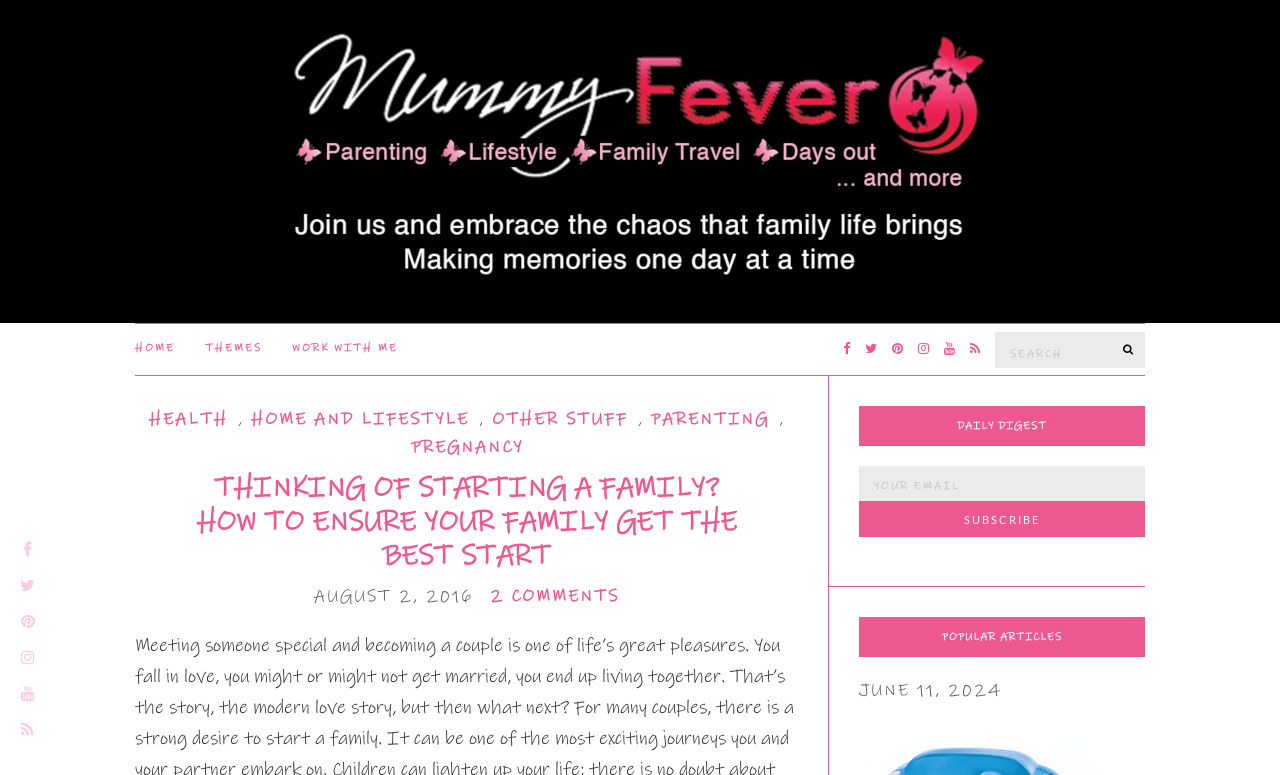Please find the bounding box coordinates in the format (top-left x, top-left y, bottom-right x, bottom-right y) for the given element description. Ensure the coordinates are floating point numbers between 0 and 1. Description: Registration services in Ukraine (Kyiv)

None